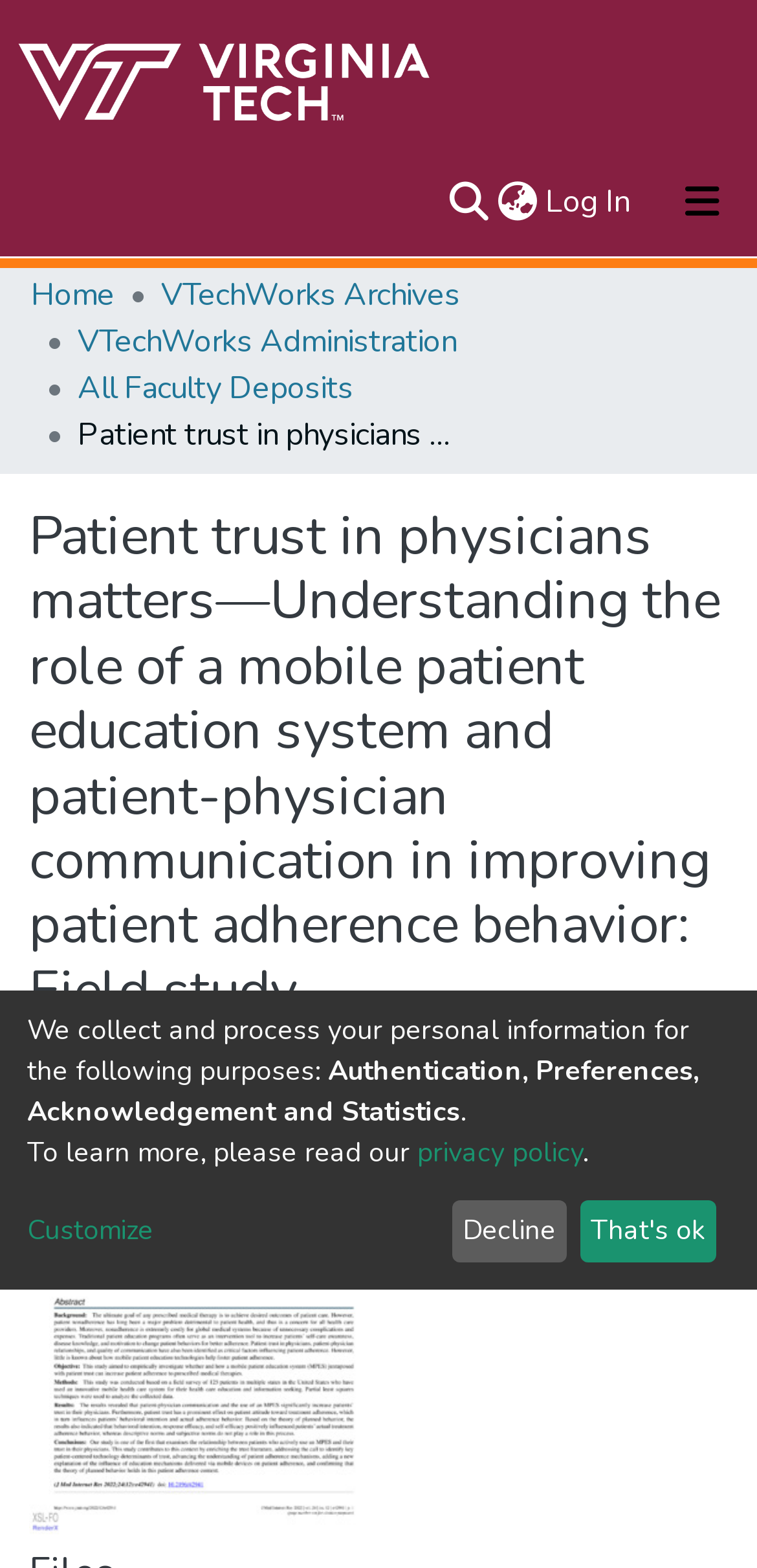Determine the bounding box coordinates (top-left x, top-left y, bottom-right x, bottom-right y) of the UI element described in the following text: All of VTechWorks

[0.041, 0.264, 0.959, 0.313]